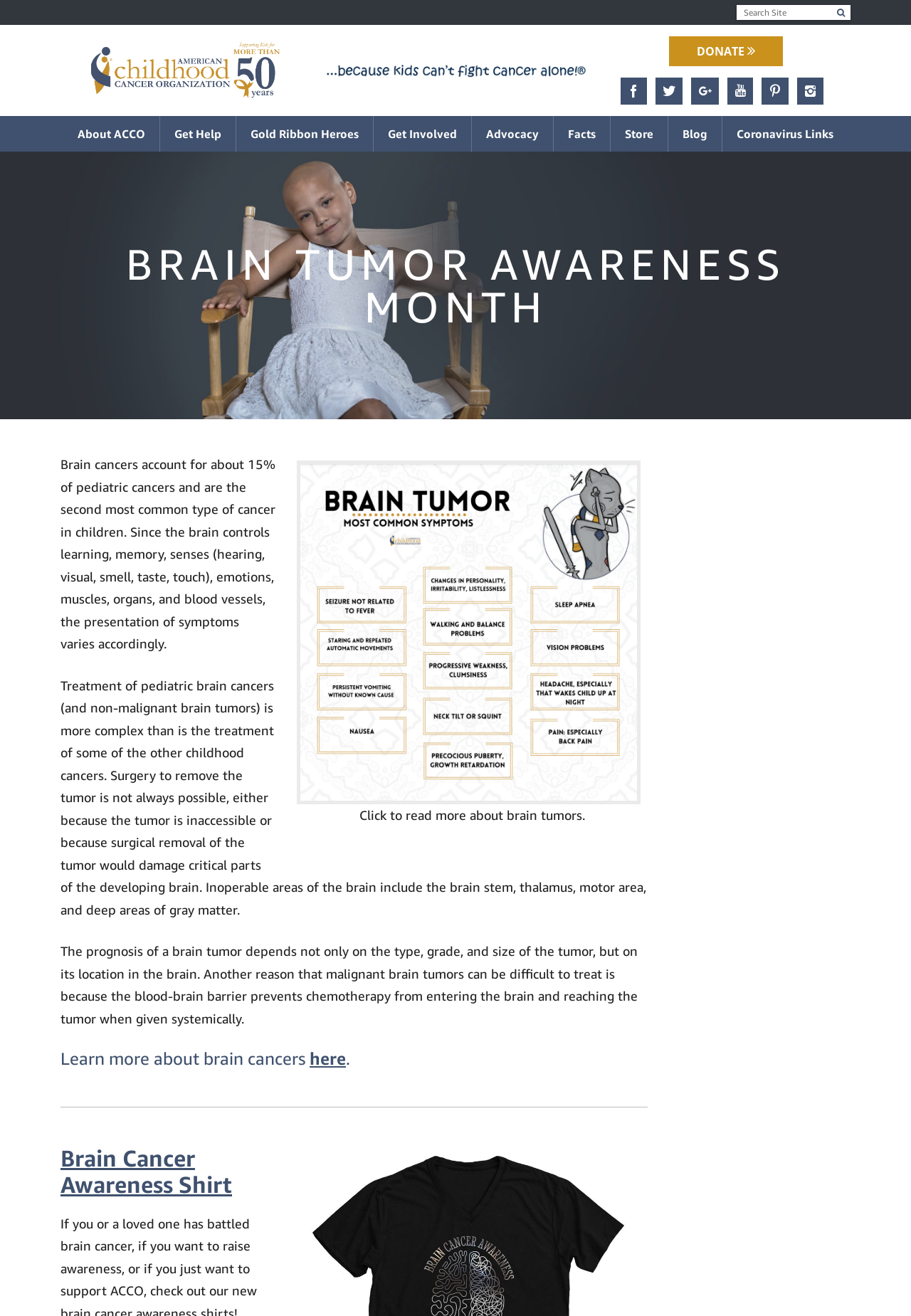Can you determine the bounding box coordinates of the area that needs to be clicked to fulfill the following instruction: "Read about ACCO"?

[0.1, 0.032, 0.307, 0.075]